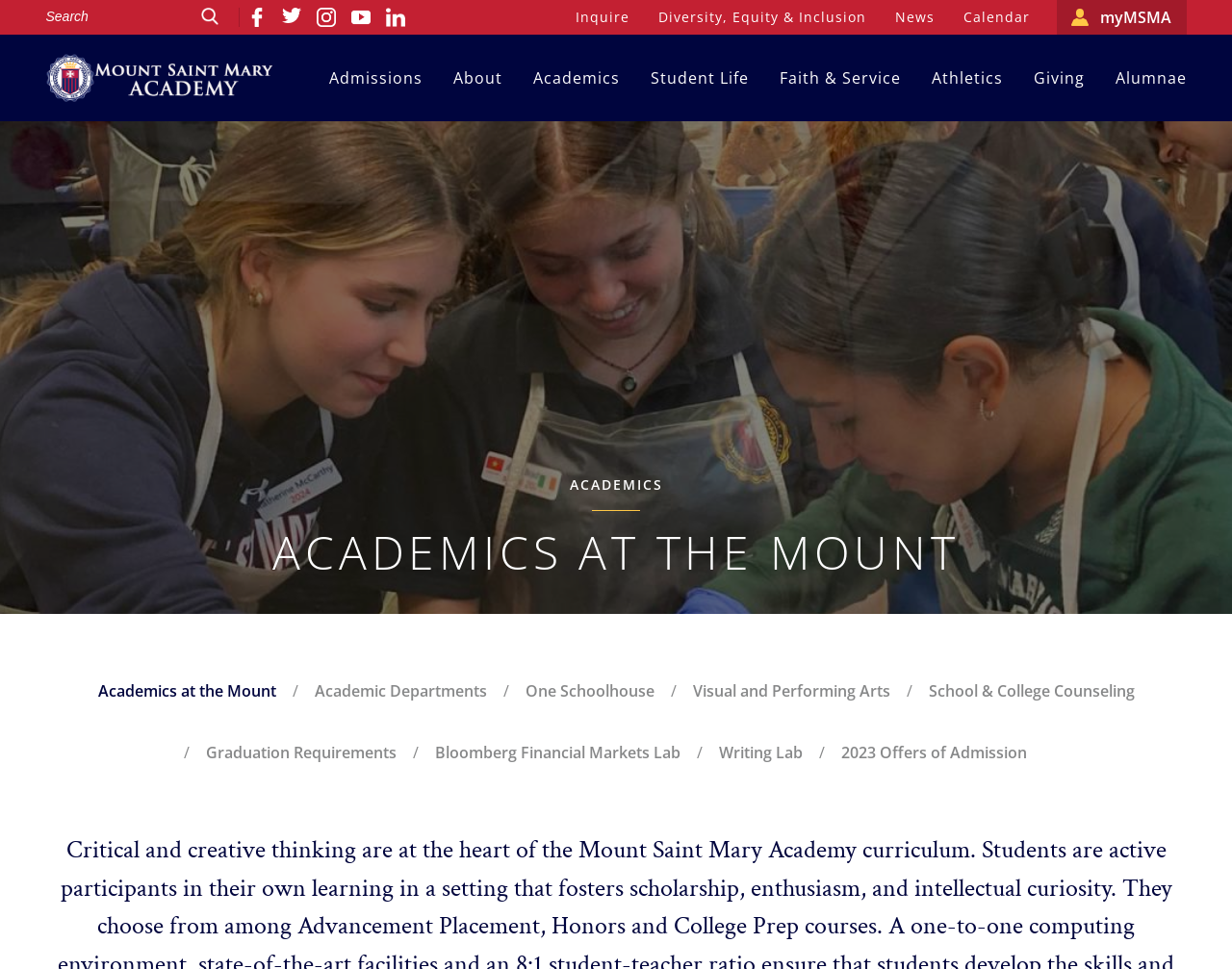Predict the bounding box of the UI element that fits this description: "Graduation Requirements".

[0.151, 0.745, 0.337, 0.808]